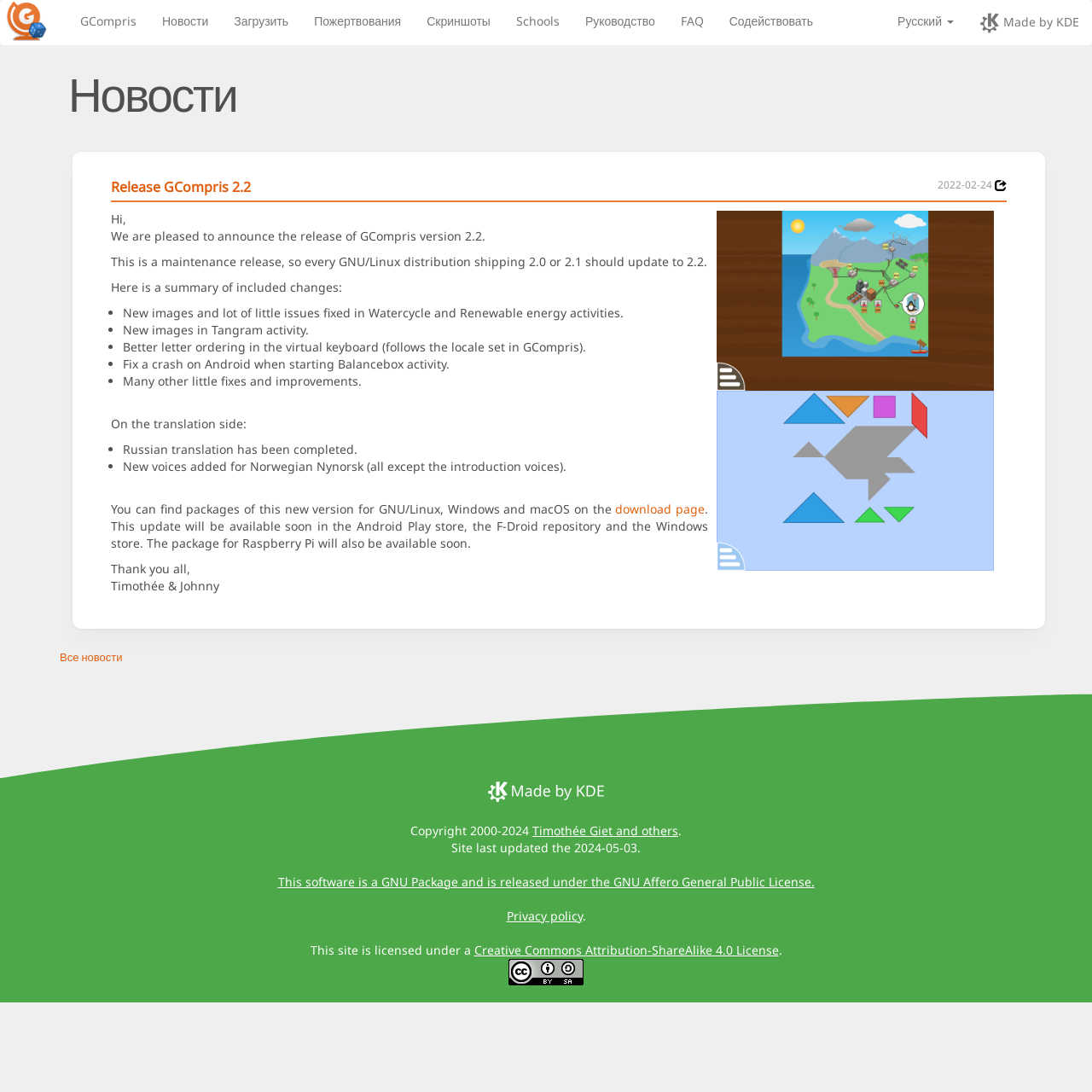Please determine the bounding box coordinates for the element that should be clicked to follow these instructions: "Visit the KDE website".

[0.442, 0.716, 0.558, 0.731]